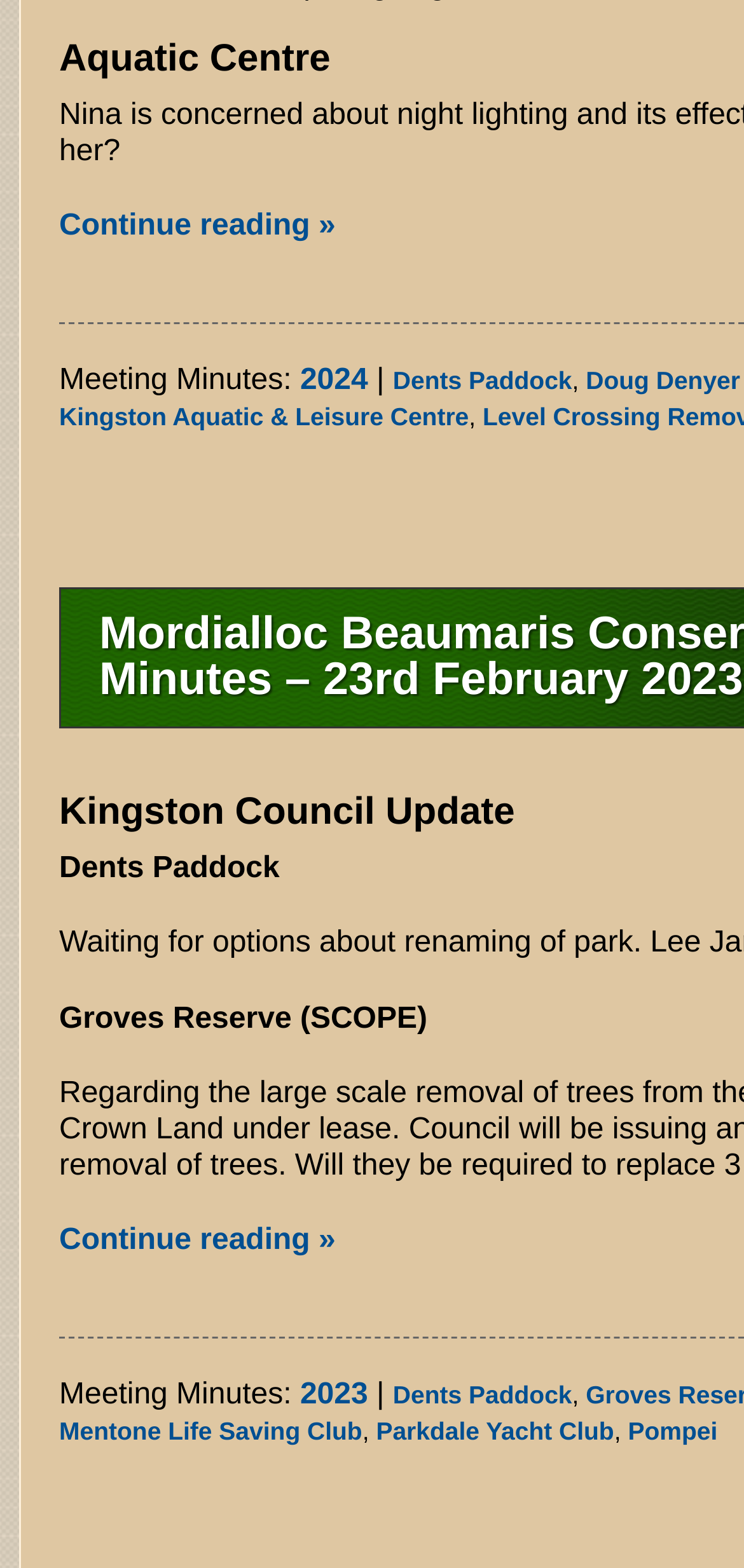Find the bounding box coordinates of the clickable region needed to perform the following instruction: "Go to Kingston Aquatic & Leisure Centre". The coordinates should be provided as four float numbers between 0 and 1, i.e., [left, top, right, bottom].

[0.079, 0.256, 0.63, 0.275]